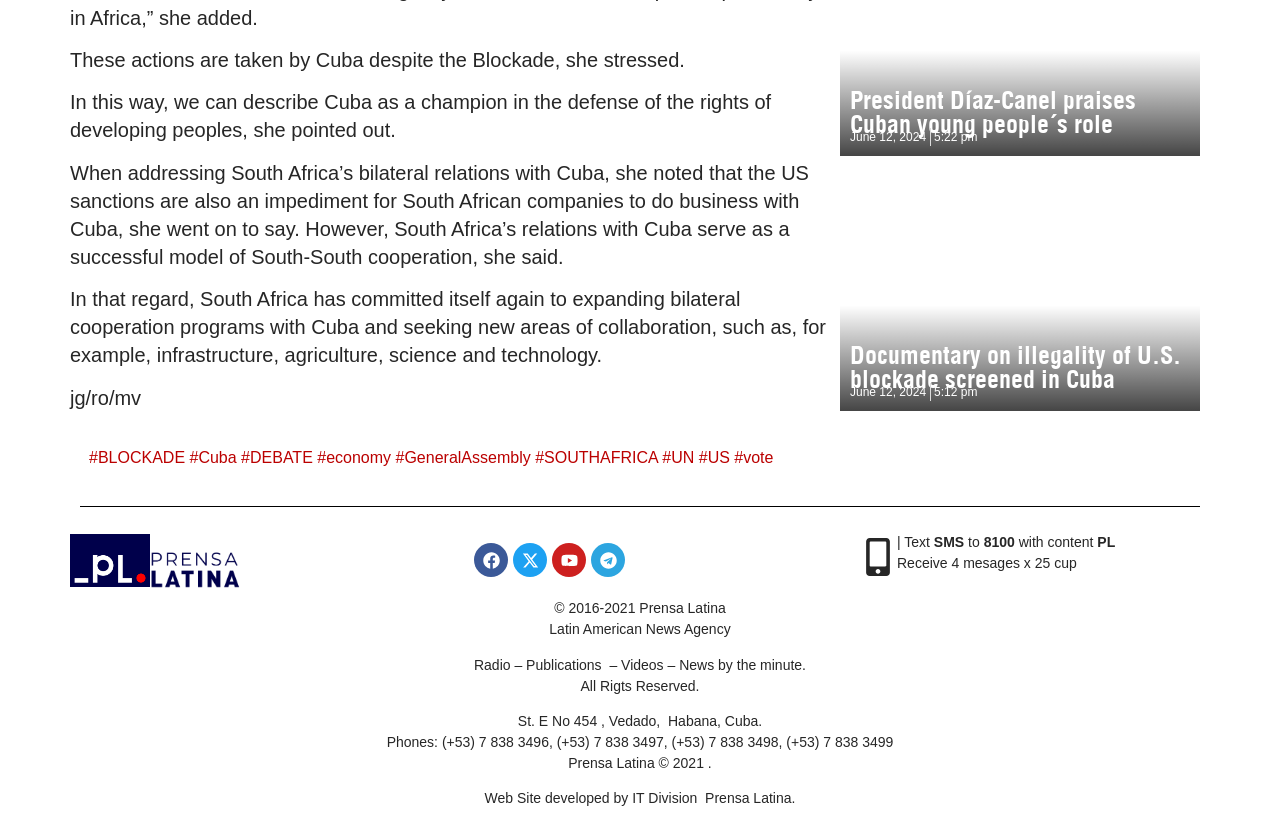Could you find the bounding box coordinates of the clickable area to complete this instruction: "Click on the link 'Documentary on illegality of U.S. blockade screened in Cuba'"?

[0.664, 0.408, 0.923, 0.472]